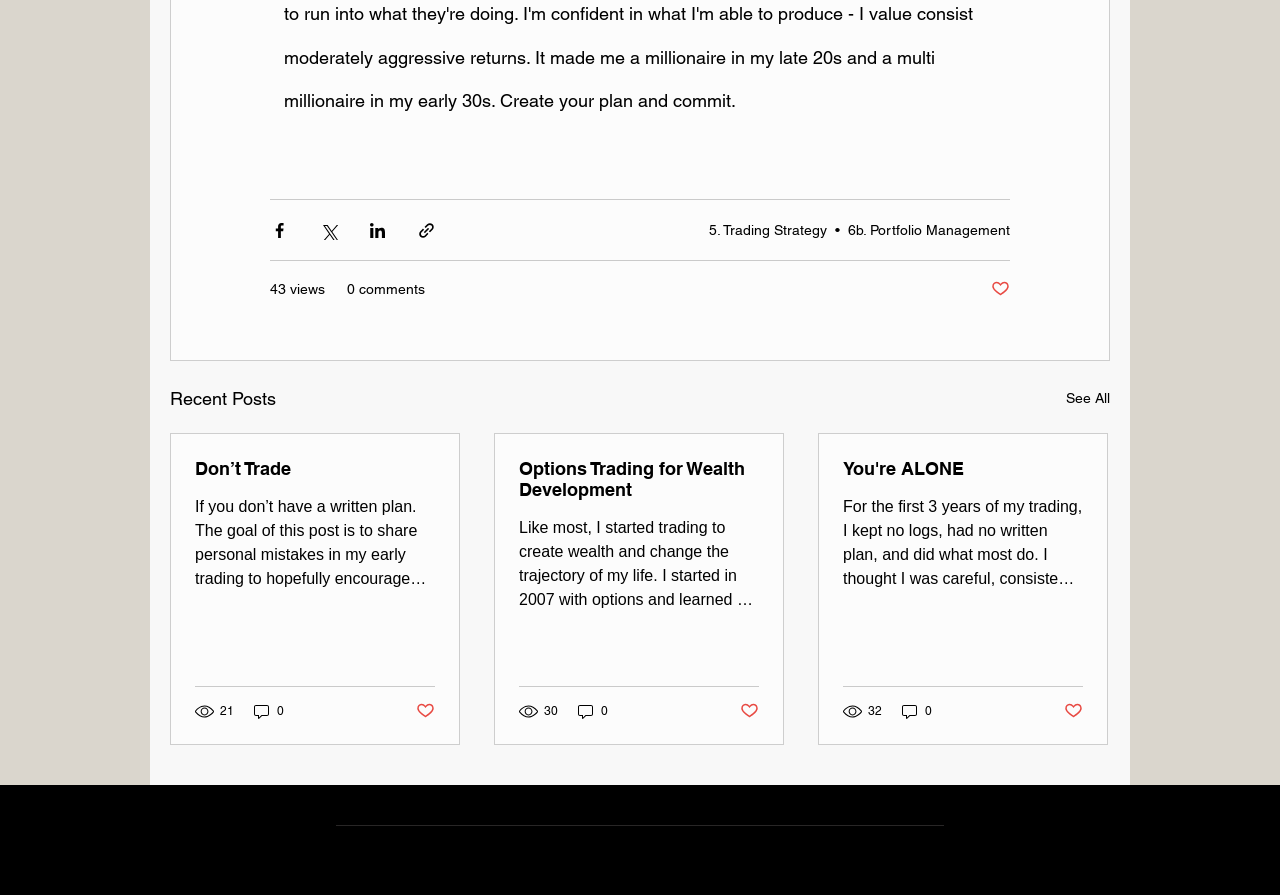Refer to the screenshot and give an in-depth answer to this question: How many recent posts are displayed?

I counted the number of articles under the 'Recent Posts' heading, and there are 3 articles displayed.